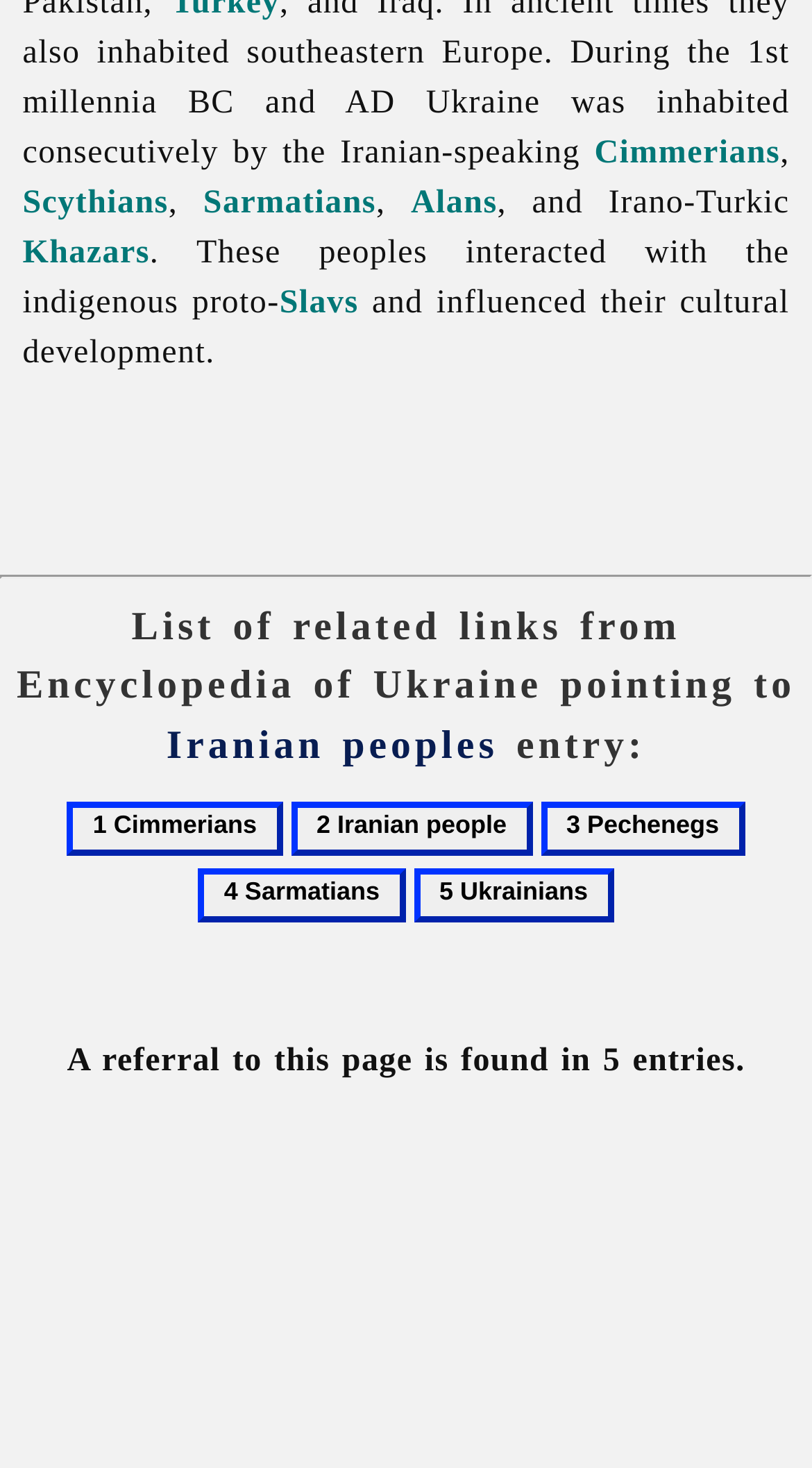Please locate the UI element described by "Alans" and provide its bounding box coordinates.

[0.506, 0.126, 0.612, 0.15]